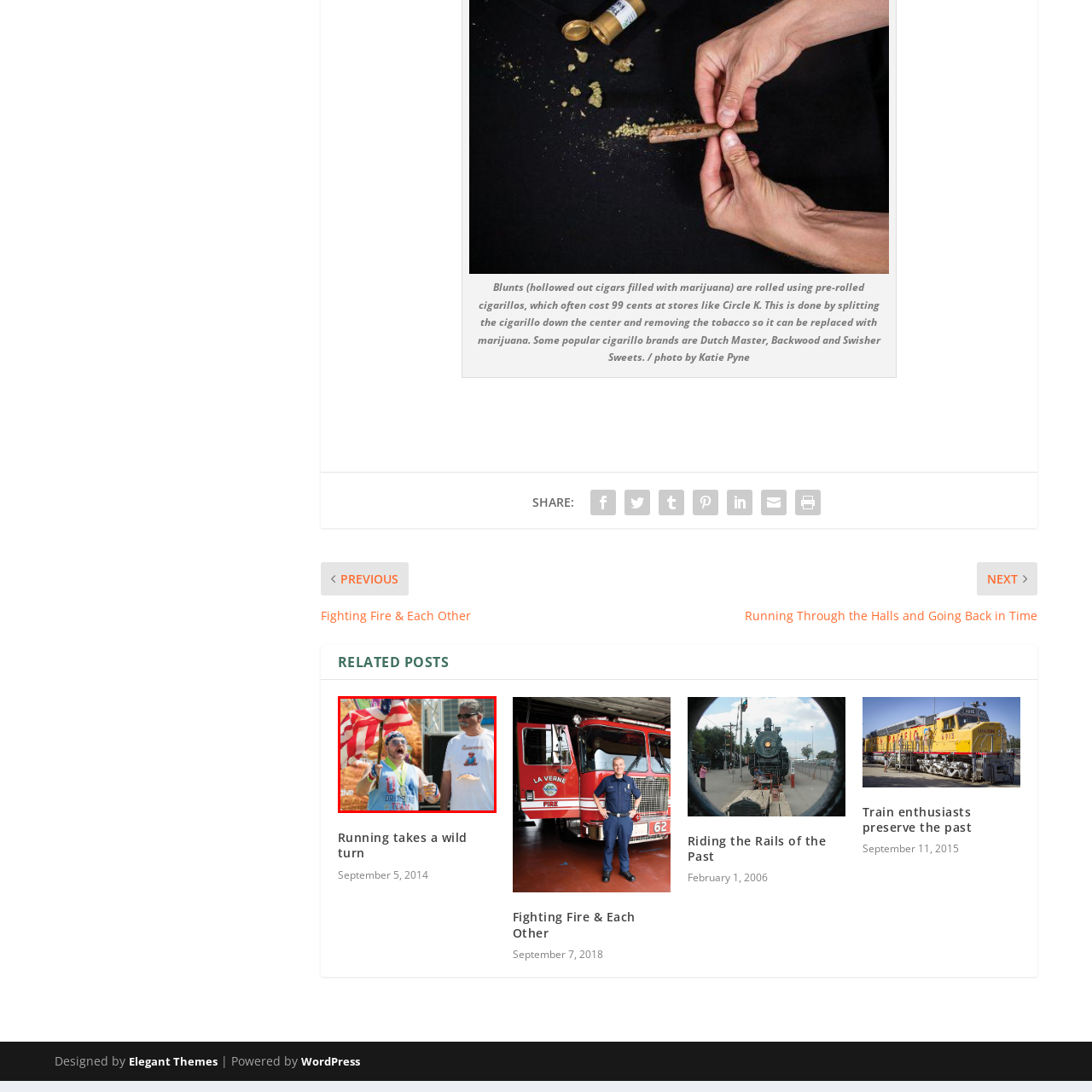Direct your attention to the part of the image marked by the red boundary and give a detailed response to the following question, drawing from the image: What is the man on the right wearing?

According to the caption, the man standing next to the enthusiastic flag-waver is wearing a white T-shirt with a playful print, which suggests a humorous or lighthearted theme.